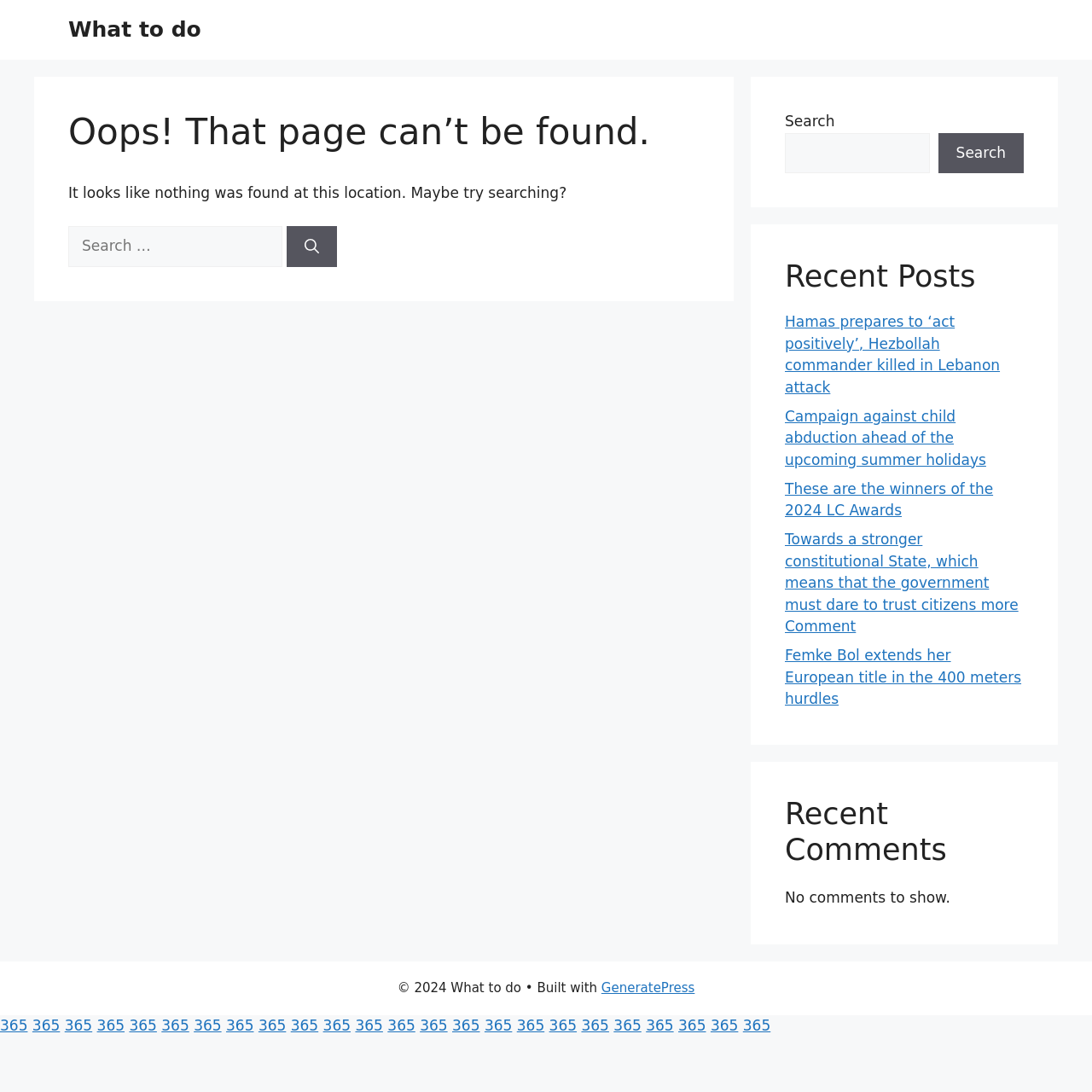Explain the webpage's layout and main content in detail.

This webpage displays a "Page Not Found" error message. At the top, there is a banner with a link to "What to do". Below the banner, there is a main section with a heading that reads "Oops! That page can’t be found." followed by a paragraph of text explaining that nothing was found at the specified location and suggesting to try searching. 

To the right of the paragraph, there is a search box with a "Search" button. On the right side of the page, there are three complementary sections. The first section contains a search box and a "Search" button. The second section displays a list of recent posts with links to news articles, including "Hamas prepares to ‘act positively’, Hezbollah commander killed in Lebanon attack" and "Femke Bol extends her European title in the 400 meters hurdles". The third section has a heading "Recent Comments" but displays a message "No comments to show." 

At the bottom of the page, there is a footer section with copyright information "© 2024 What to do" and a link to "GeneratePress". There are also 25 links to "365" arranged horizontally across the bottom of the page.